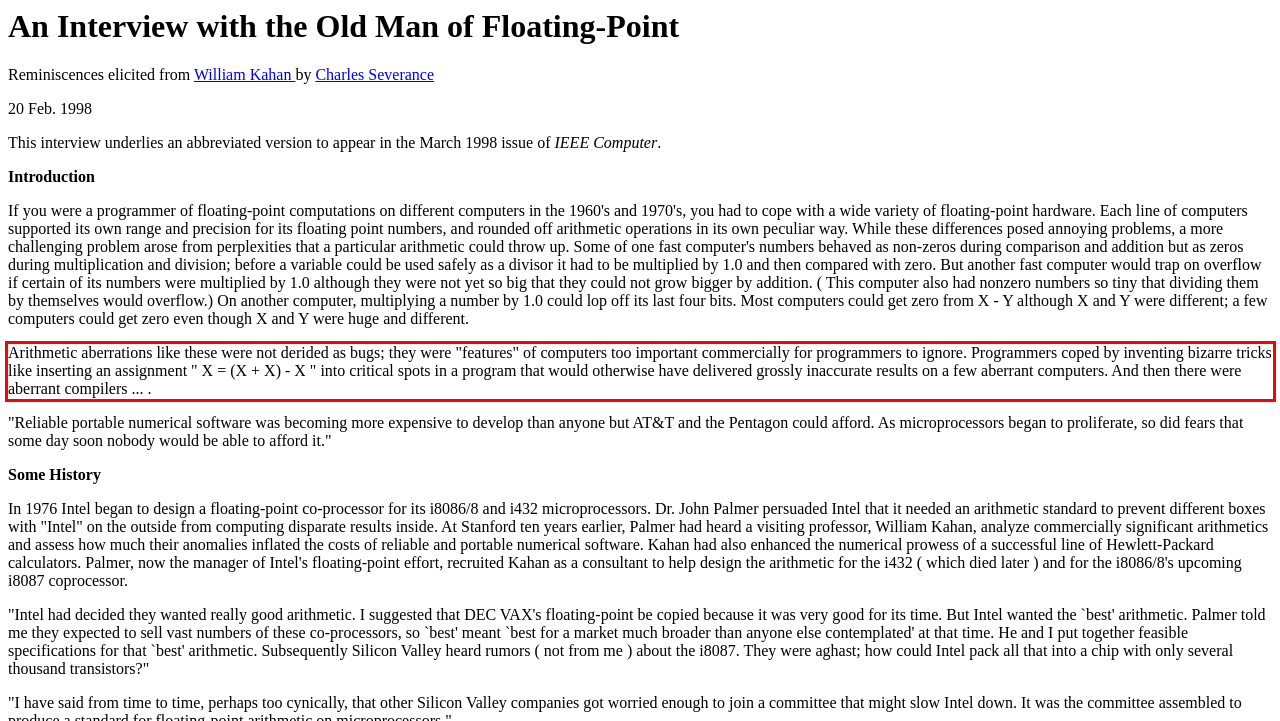Please take the screenshot of the webpage, find the red bounding box, and generate the text content that is within this red bounding box.

Arithmetic aberrations like these were not derided as bugs; they were "features" of computers too important commercially for programmers to ignore. Programmers coped by inventing bizarre tricks like inserting an assignment " X = (X + X) - X " into critical spots in a program that would otherwise have delivered grossly inaccurate results on a few aberrant computers. And then there were aberrant compilers ... .